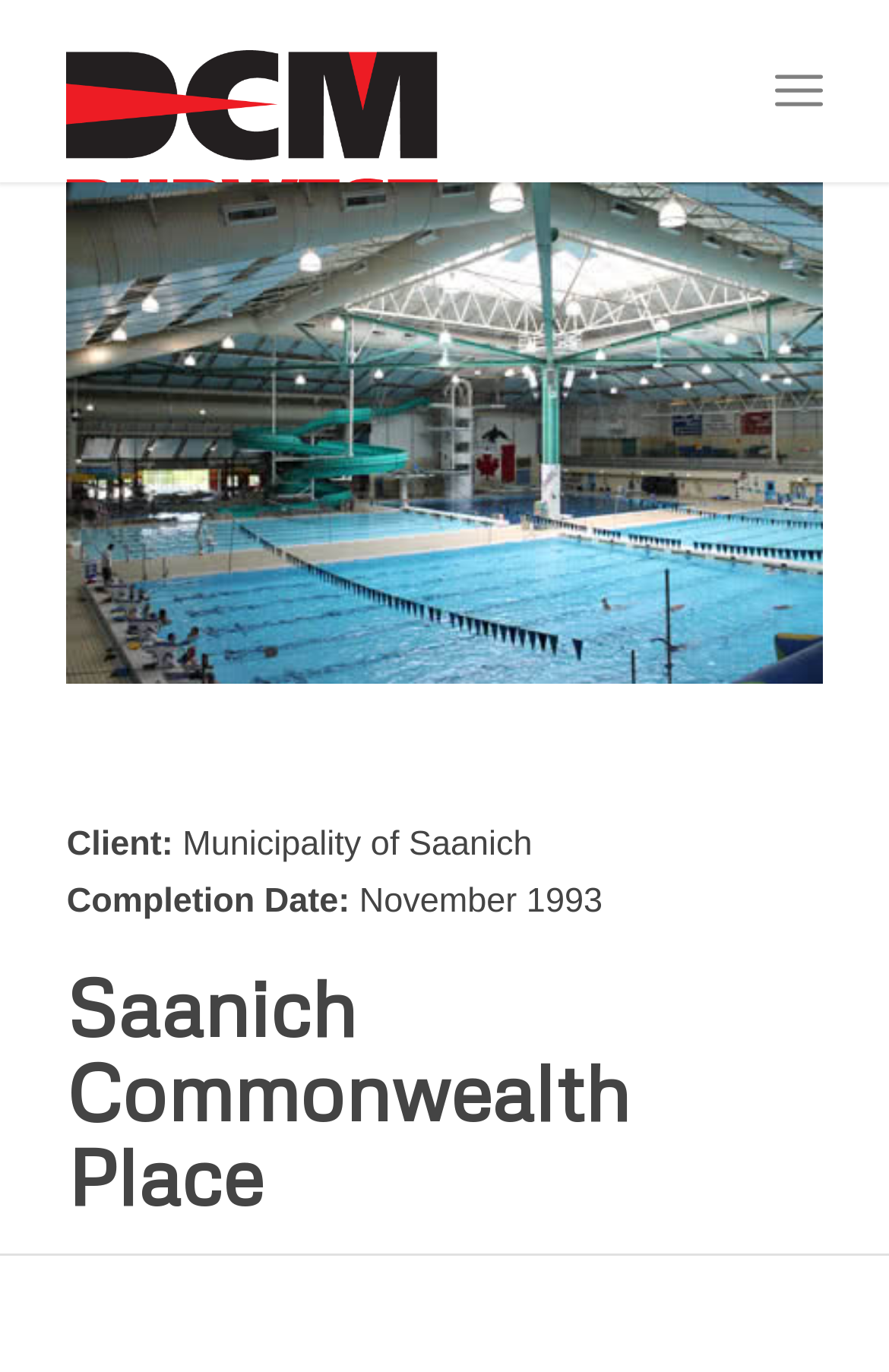Using the webpage screenshot and the element description parent_node: Comment * name="comment", determine the bounding box coordinates. Specify the coordinates in the format (top-left x, top-left y, bottom-right x, bottom-right y) with values ranging from 0 to 1.

None